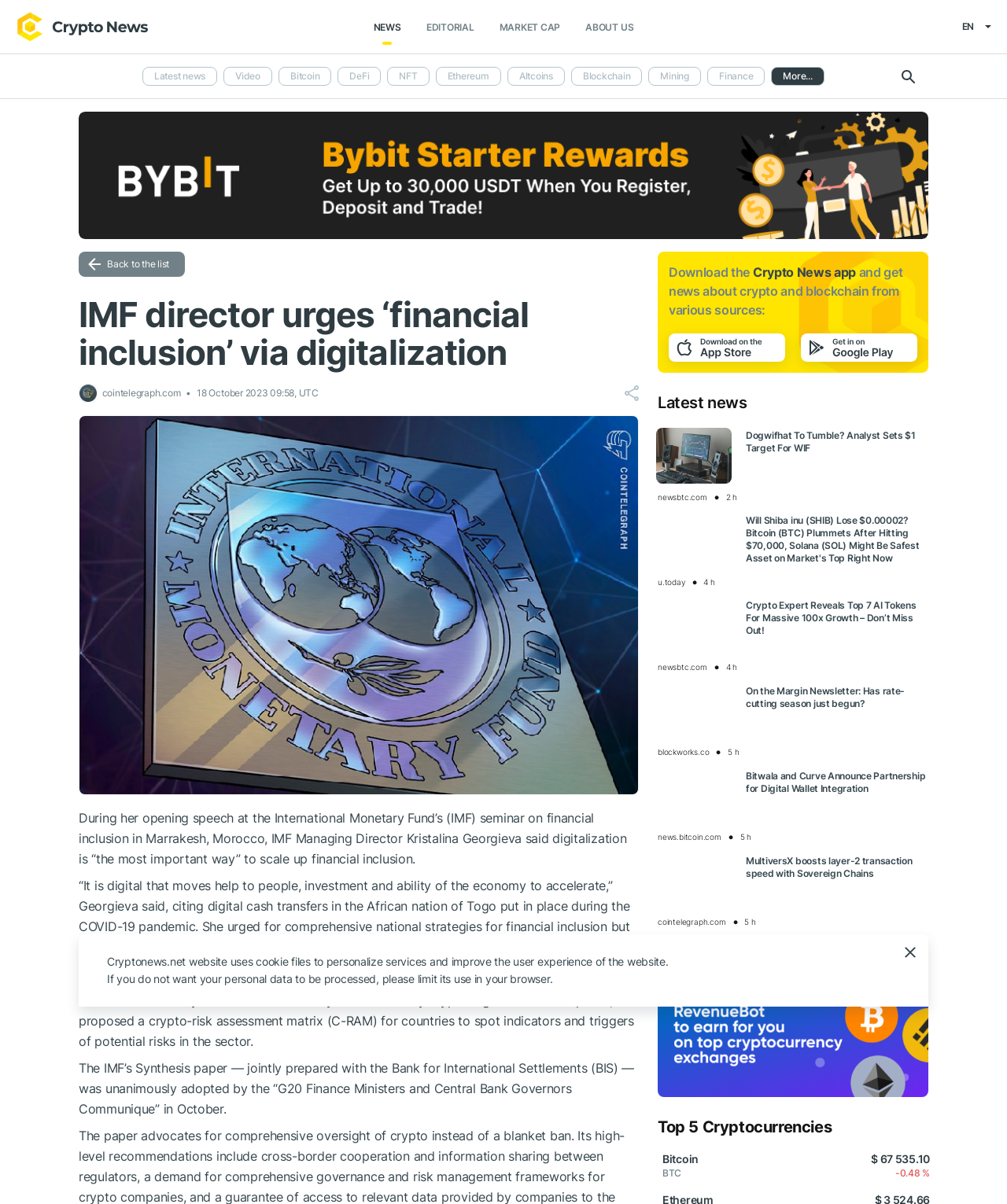Indicate the bounding box coordinates of the clickable region to achieve the following instruction: "Click on the 'Bitcoin' link."

[0.277, 0.056, 0.329, 0.071]